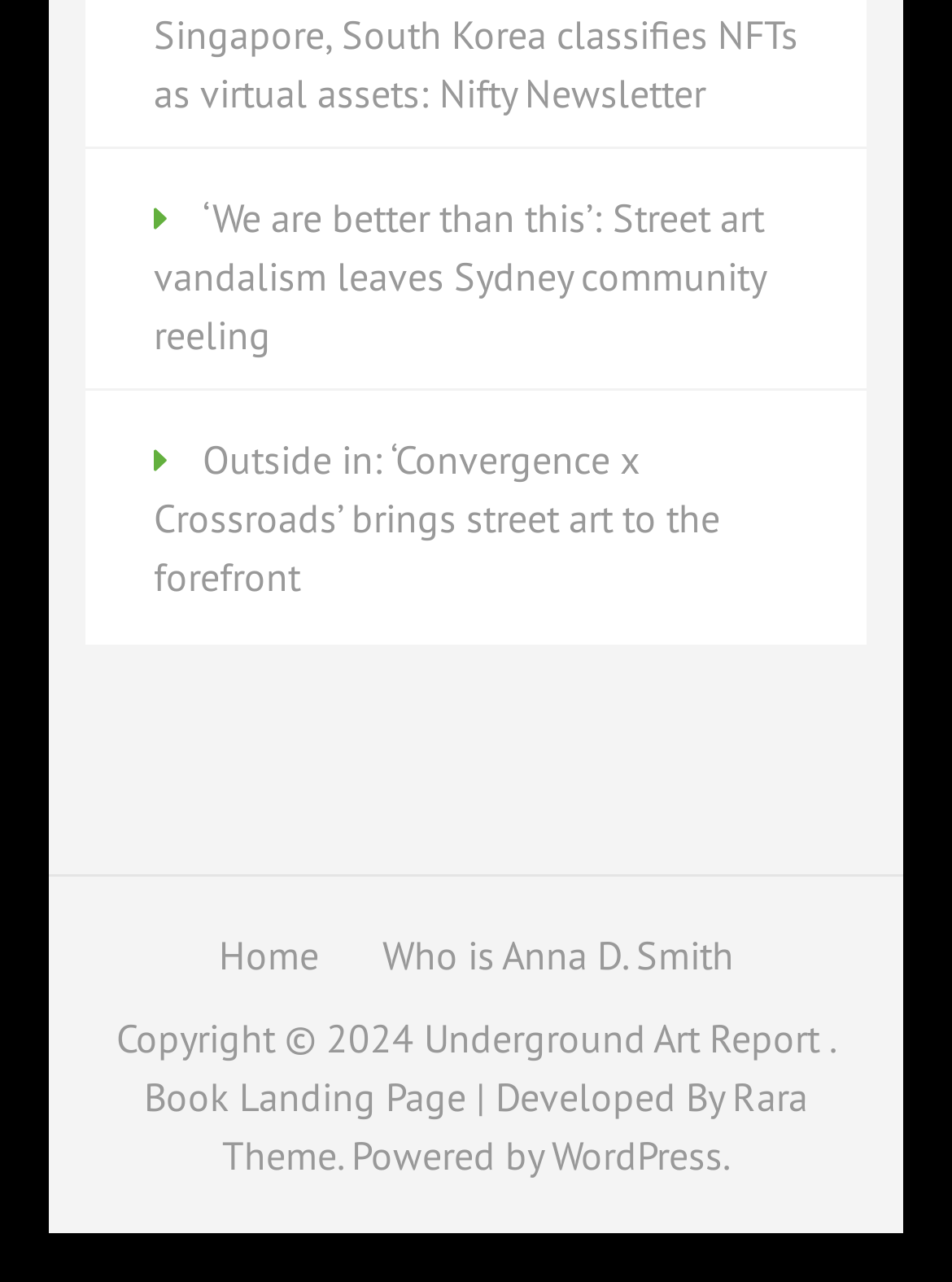Using the information in the image, could you please answer the following question in detail:
How many links are there in the top section?

The top section of the webpage contains two link elements, which can be identified by their bounding box coordinates and OCR text. The first link has the text 'We are better than this’: Street art vandalism leaves Sydney community reeling' and the second link has the text 'Outside in: ‘Convergence x Crossroads’ brings street art to the forefront'.